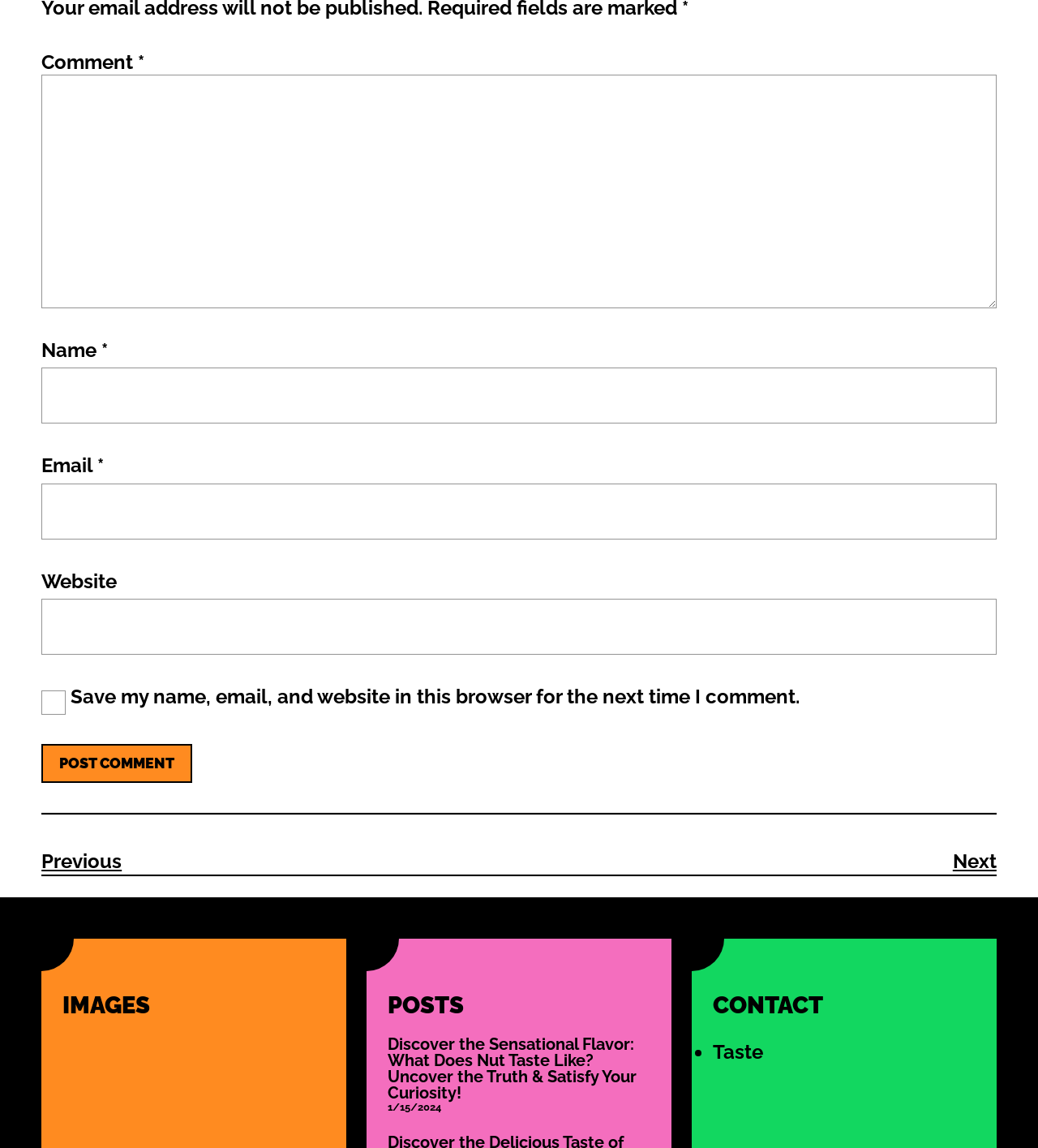Identify the bounding box coordinates for the element that needs to be clicked to fulfill this instruction: "Enter a comment". Provide the coordinates in the format of four float numbers between 0 and 1: [left, top, right, bottom].

[0.04, 0.065, 0.96, 0.269]